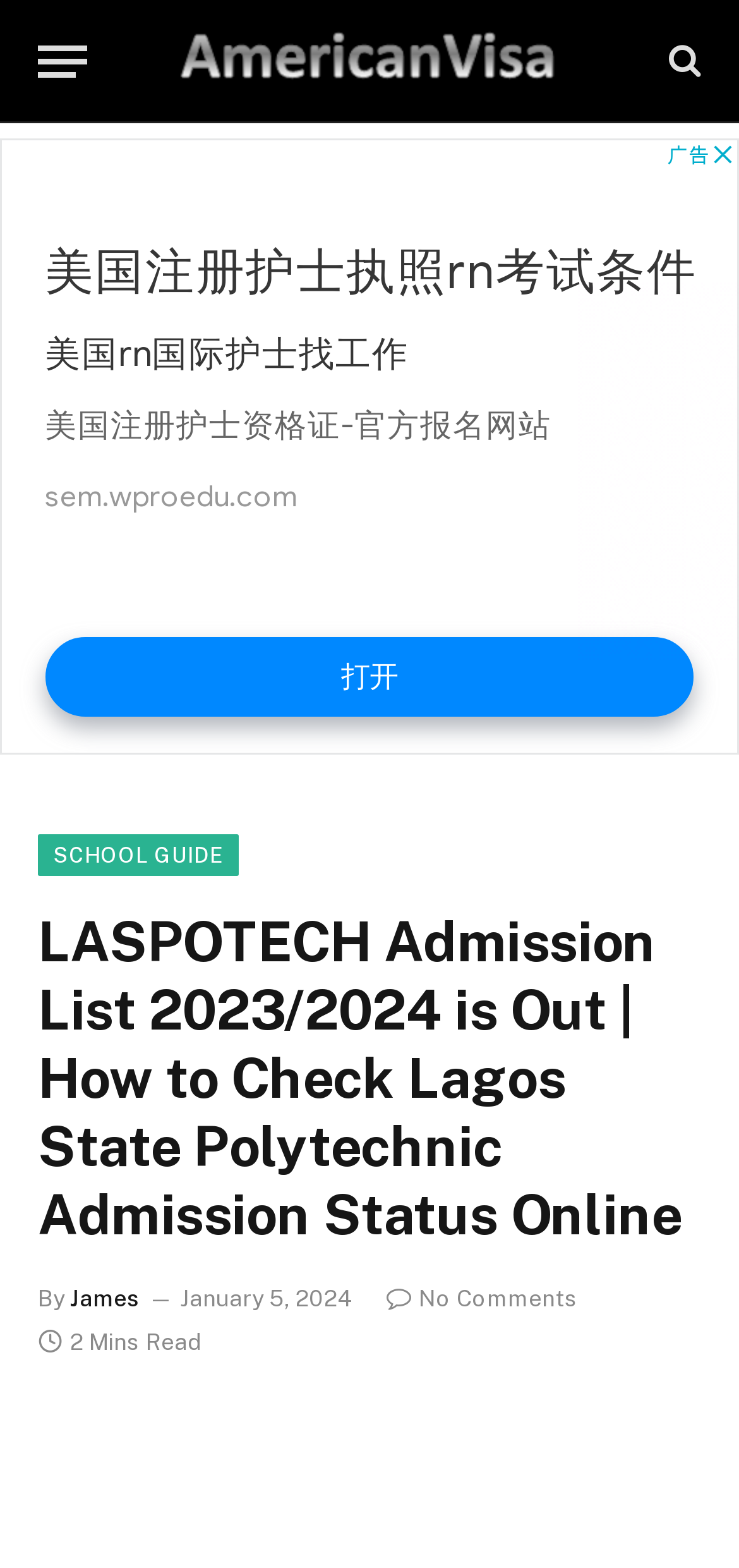Using the given element description, provide the bounding box coordinates (top-left x, top-left y, bottom-right x, bottom-right y) for the corresponding UI element in the screenshot: title="American Visa"

[0.233, 0.0, 0.767, 0.079]